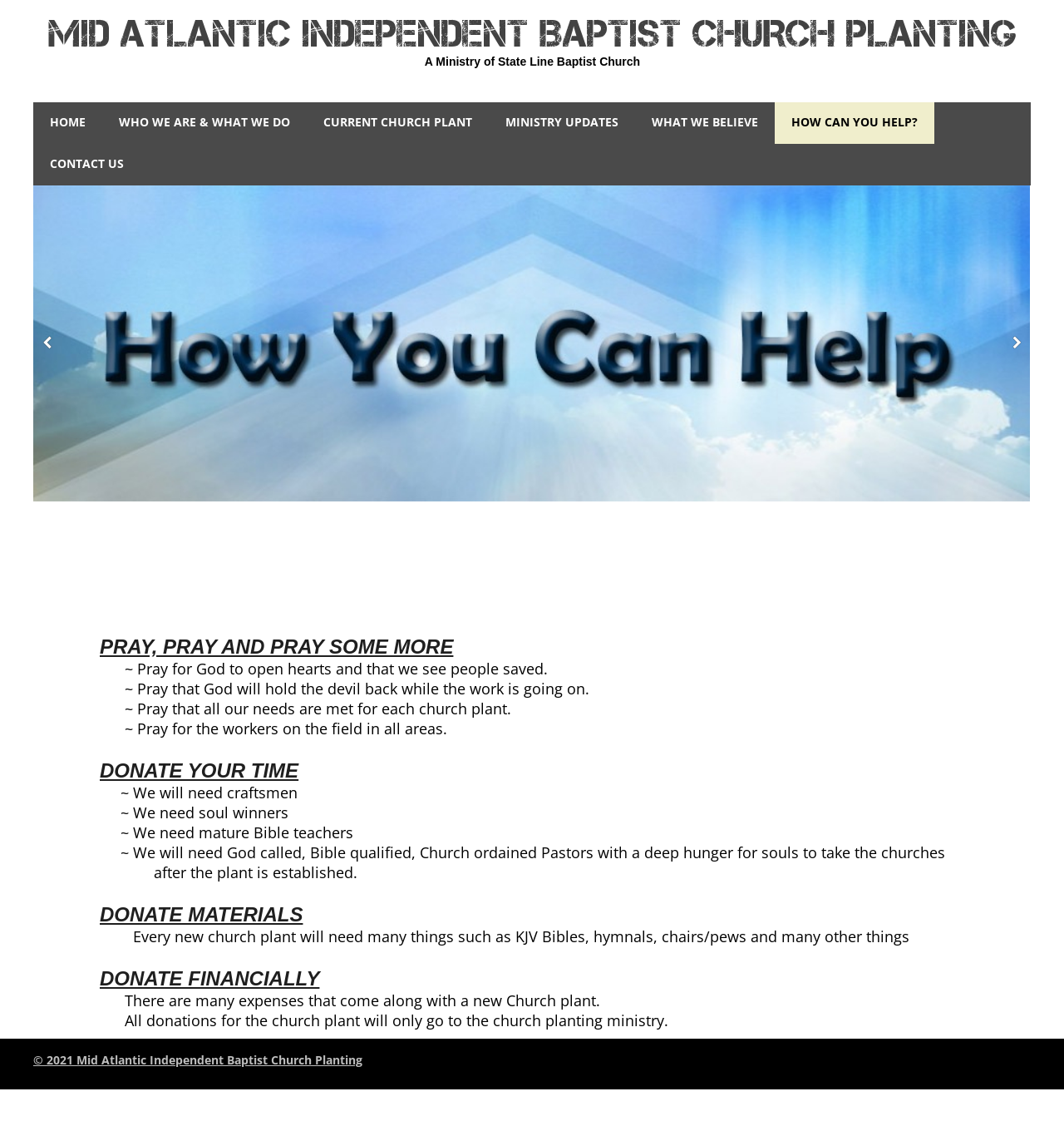Locate the UI element described as follows: "How Can You Help?". Return the bounding box coordinates as four float numbers between 0 and 1 in the order [left, top, right, bottom].

[0.728, 0.091, 0.878, 0.128]